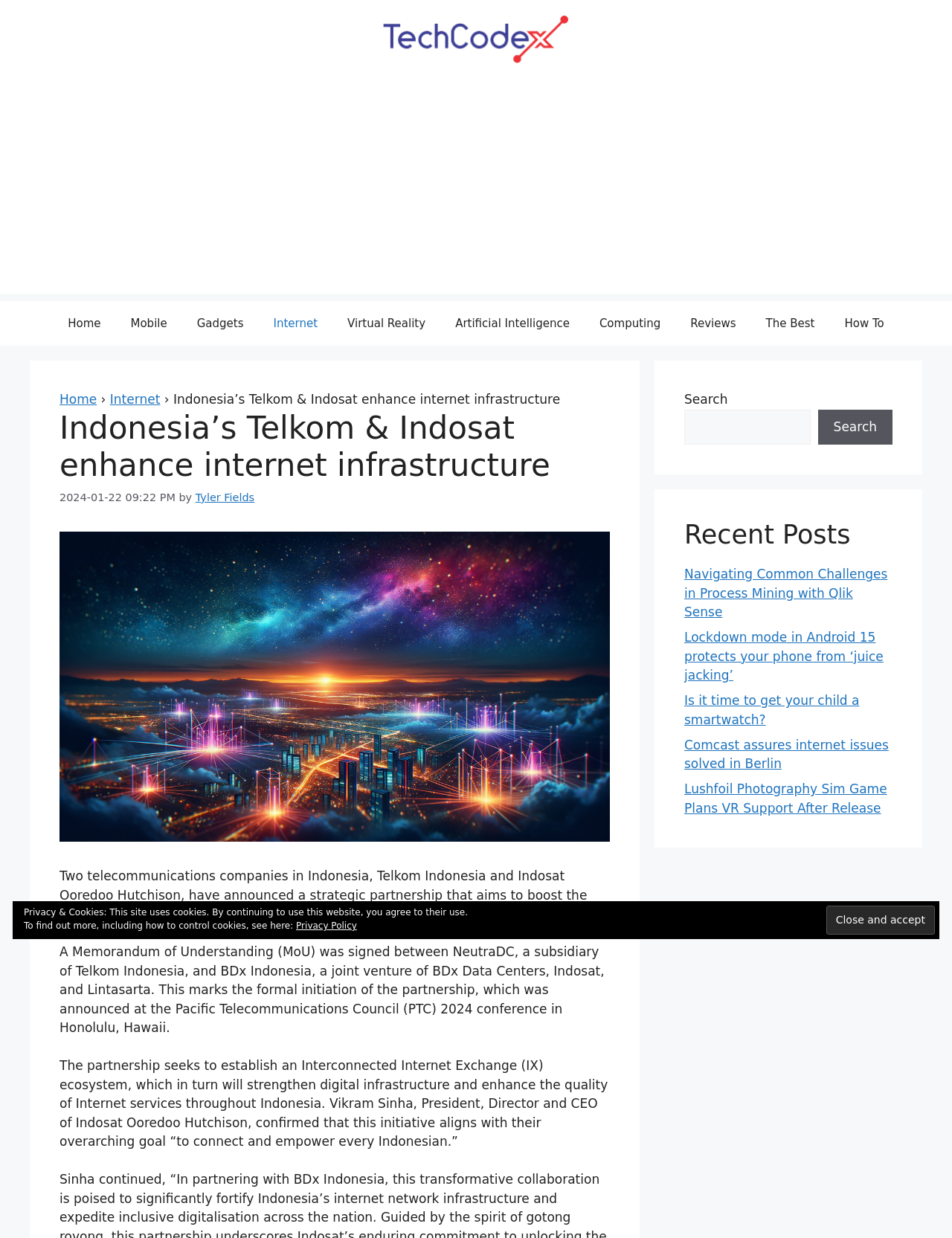Detail the various sections and features present on the webpage.

The webpage is about a news article titled "Indonesia's Telkom & Indosat enhance internet infrastructure" from TechCodex. At the top, there is a banner with a link to the TechCodex website and an image of the website's logo. Below the banner, there is a navigation menu with links to various categories such as Home, Mobile, Gadgets, Internet, and more.

The main content of the webpage is the news article, which is divided into several sections. The first section has a heading with the title of the article, followed by a timestamp and the author's name. Below the heading, there is an image related to the article.

The article itself is divided into three paragraphs, which describe the strategic partnership between Telkom Indonesia and Indosat Ooredoo Hutchison to boost the country's internet infrastructure. The partnership aims to establish an Interconnected Internet Exchange (IX) ecosystem, which will strengthen digital infrastructure and enhance the quality of internet services throughout Indonesia.

To the right of the main content, there is a search bar with a search button. Below the search bar, there is a section titled "Recent Posts" with links to several other news articles.

At the bottom of the webpage, there is a section with a button to close and accept cookies, along with a message about the website's use of cookies and a link to the Privacy Policy.